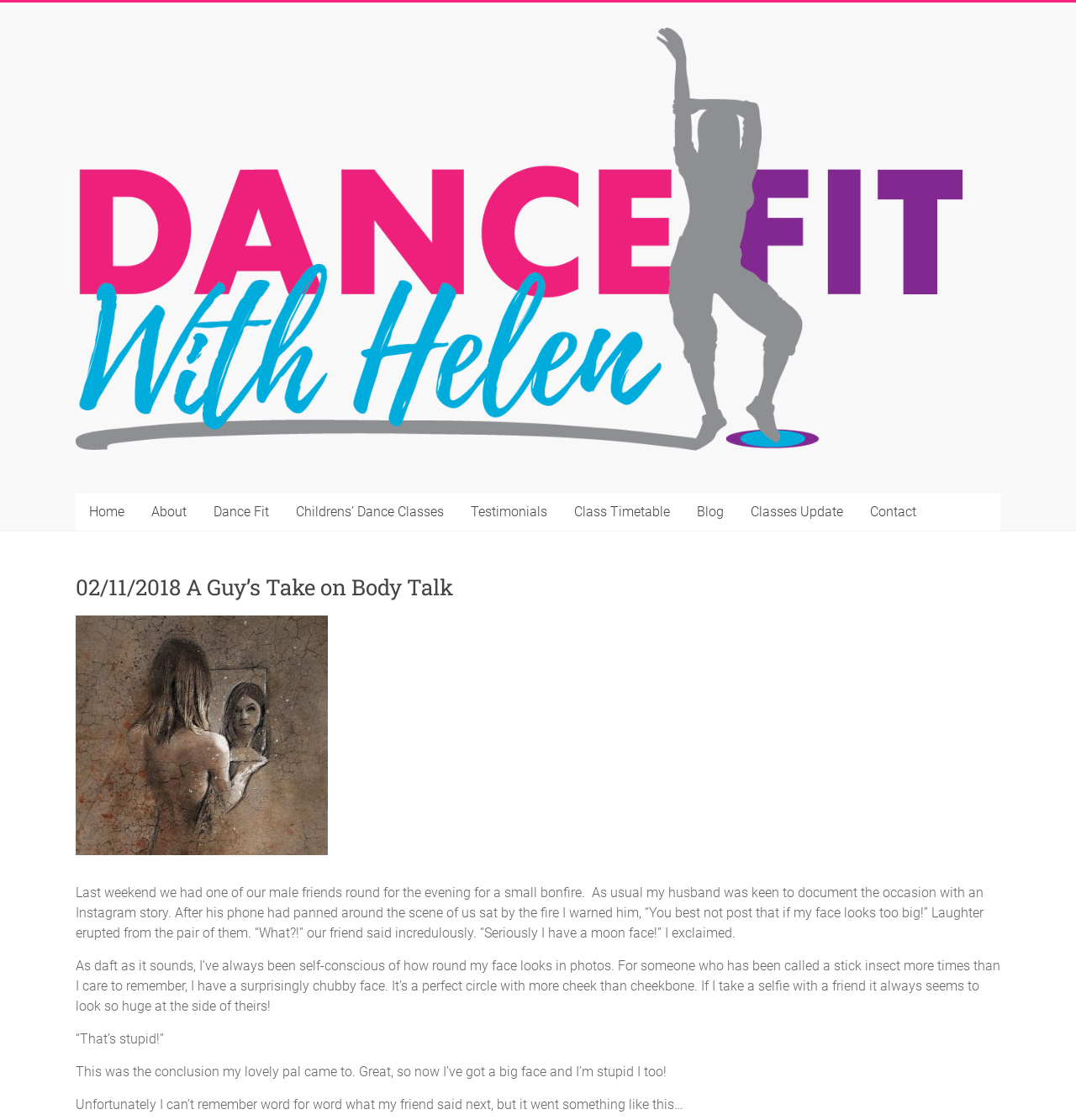Please respond to the question using a single word or phrase:
How many links are in the navigation menu?

9